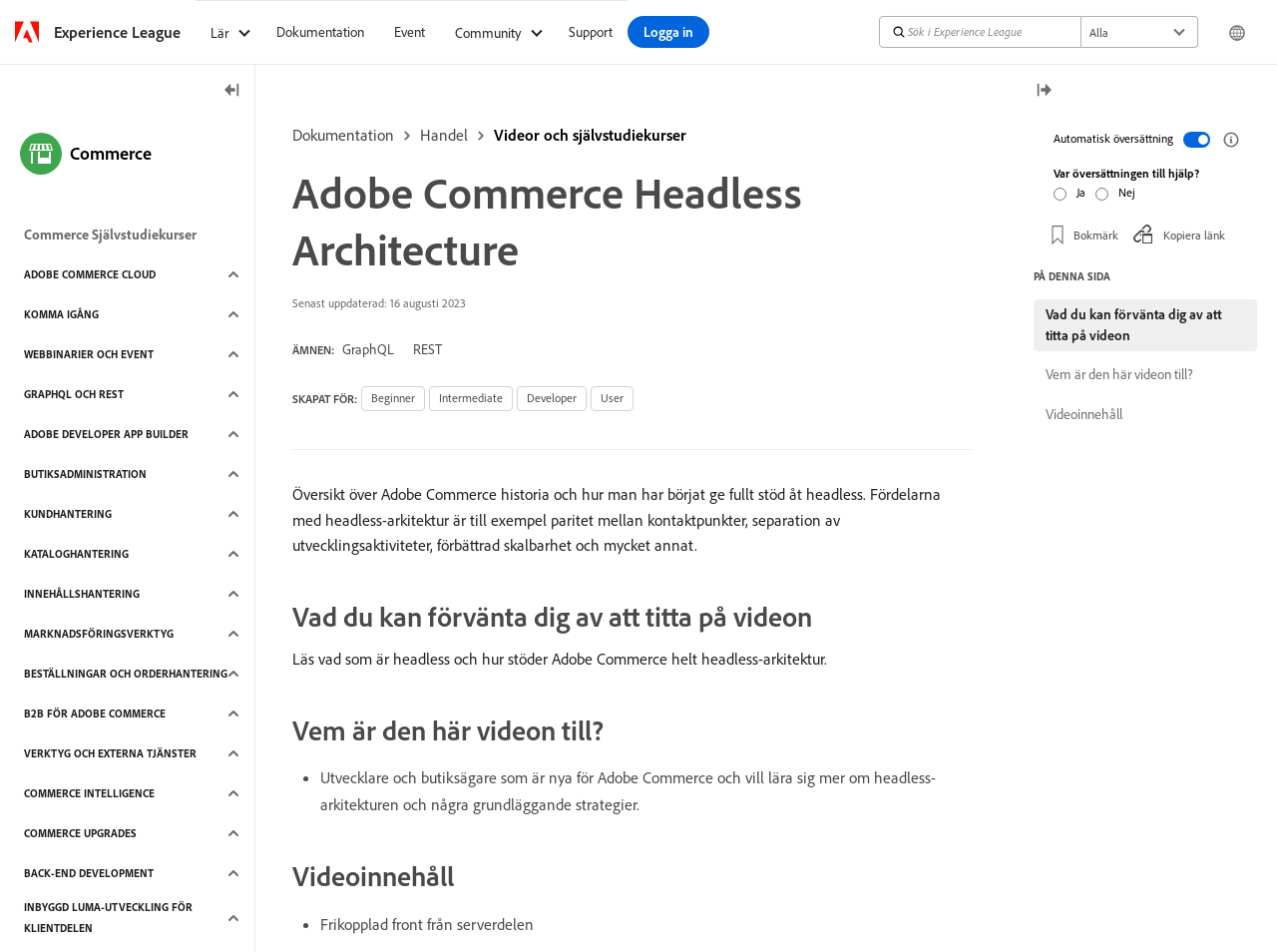Please mark the bounding box coordinates of the area that should be clicked to carry out the instruction: "Click the 'GraphQL' link".

[0.268, 0.357, 0.309, 0.376]